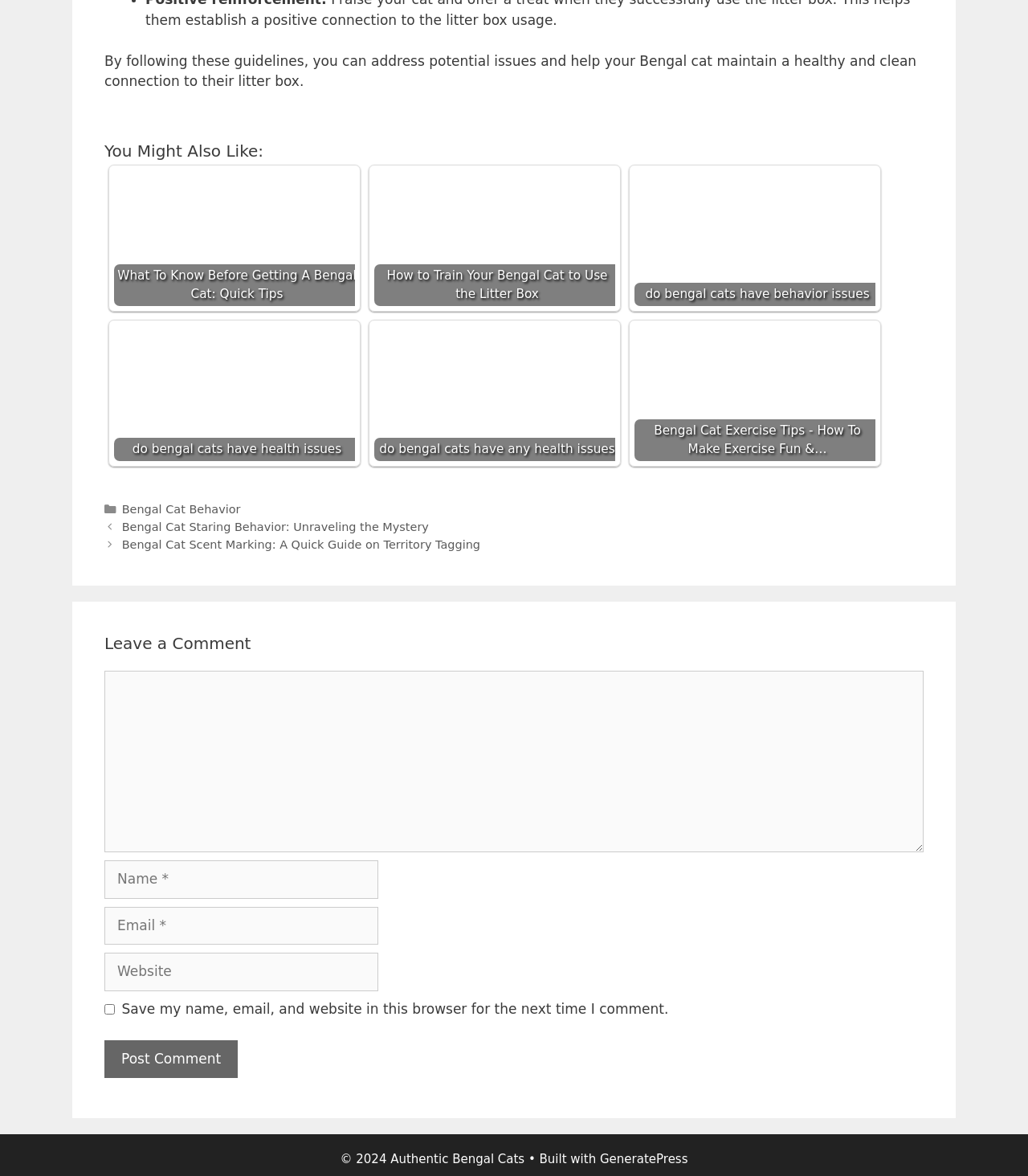Based on the image, please respond to the question with as much detail as possible:
What is the topic of the webpage?

Based on the content of the webpage, it appears to be providing guidelines and tips for Bengal cat owners to maintain a healthy and clean connection to their litter box. The webpage also provides links to other related articles, suggesting that the topic is Bengal cat care.